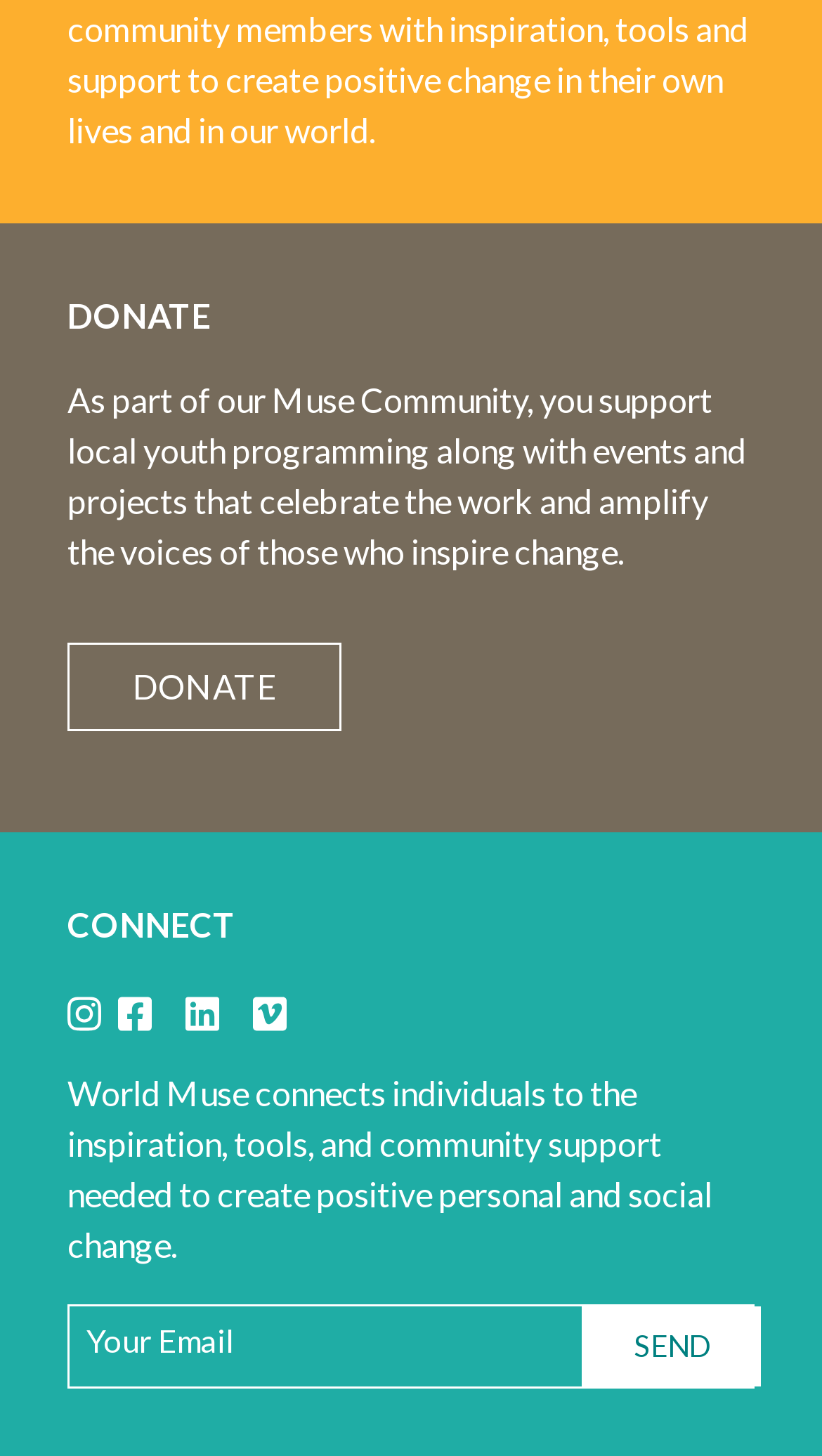Provide the bounding box coordinates of the HTML element described as: "name="input_1" placeholder="Your Email"". The bounding box coordinates should be four float numbers between 0 and 1, i.e., [left, top, right, bottom].

[0.085, 0.897, 0.708, 0.943]